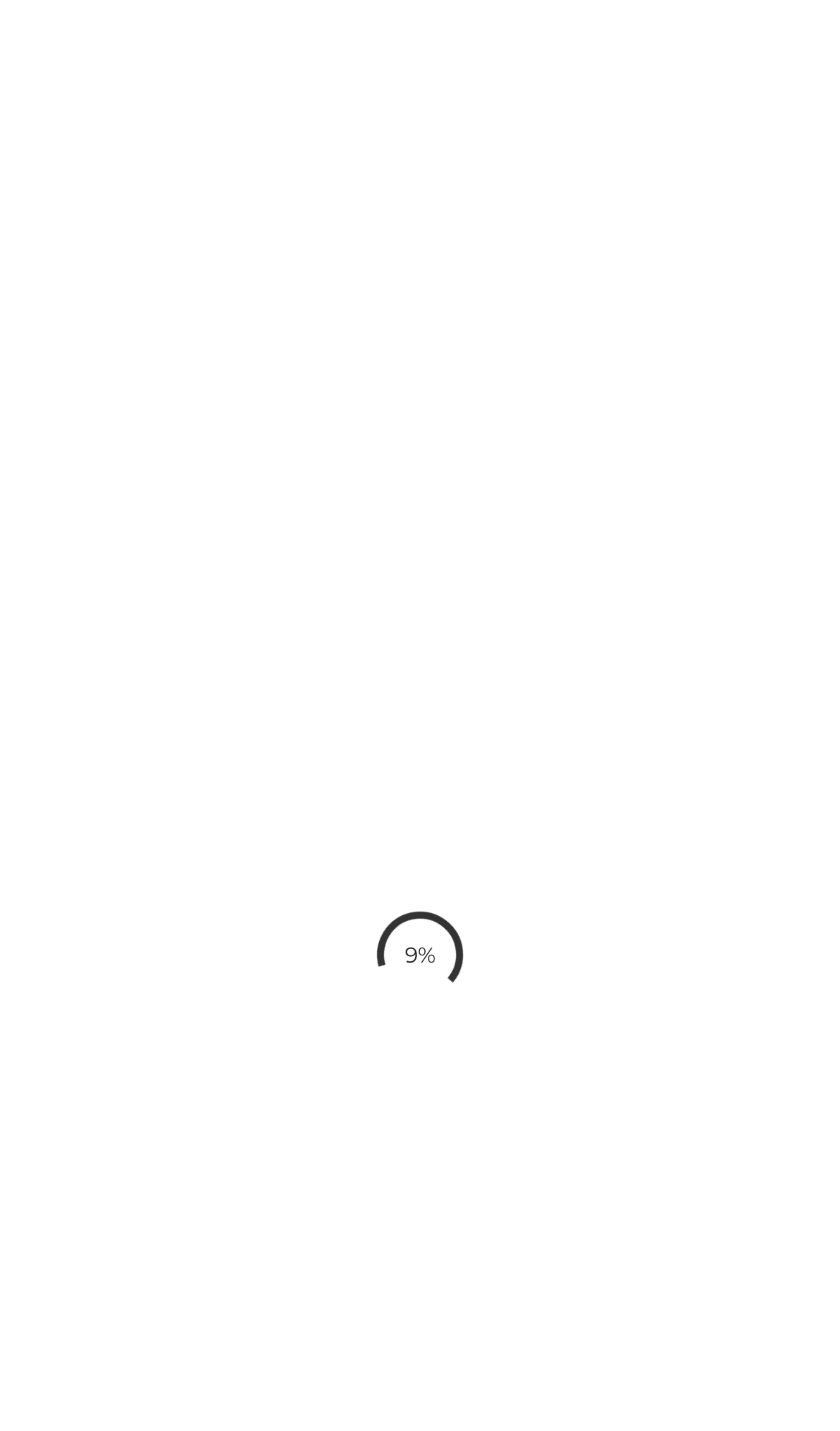How many buttons are at the bottom of the page?
Give a detailed explanation using the information visible in the image.

I counted the number of button elements at the bottom of the page, which are located within the bounding box coordinates [0.146, 0.934, 0.259, 1.0], [0.259, 0.934, 0.372, 1.0], [0.372, 0.945, 0.628, 0.989], [0.628, 0.934, 0.741, 1.0], and [0.741, 0.934, 0.854, 1.0]. There are 5 buttons in total.